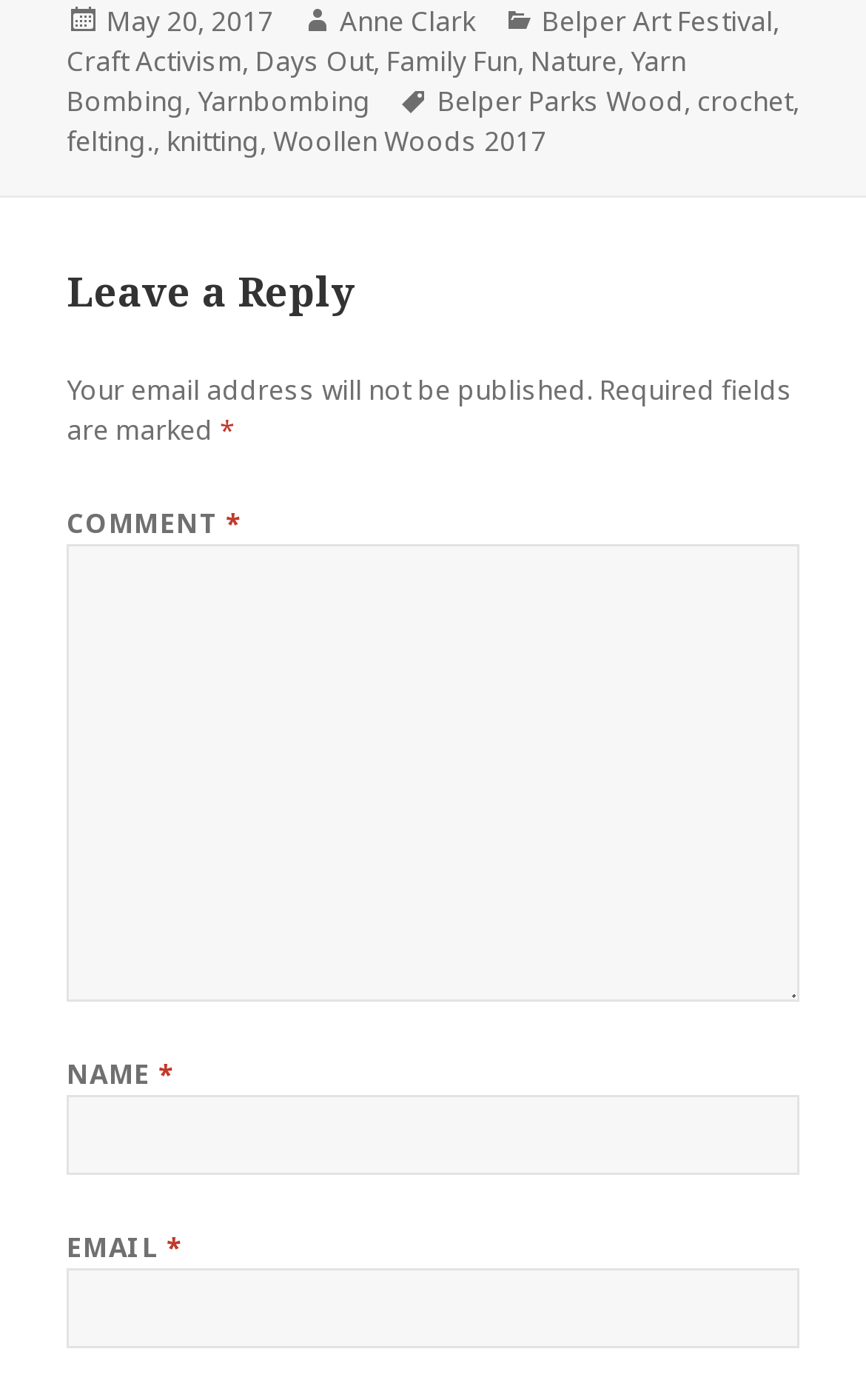Please determine the bounding box coordinates for the UI element described as: "parent_node: NAME * name="author"".

[0.077, 0.782, 0.923, 0.84]